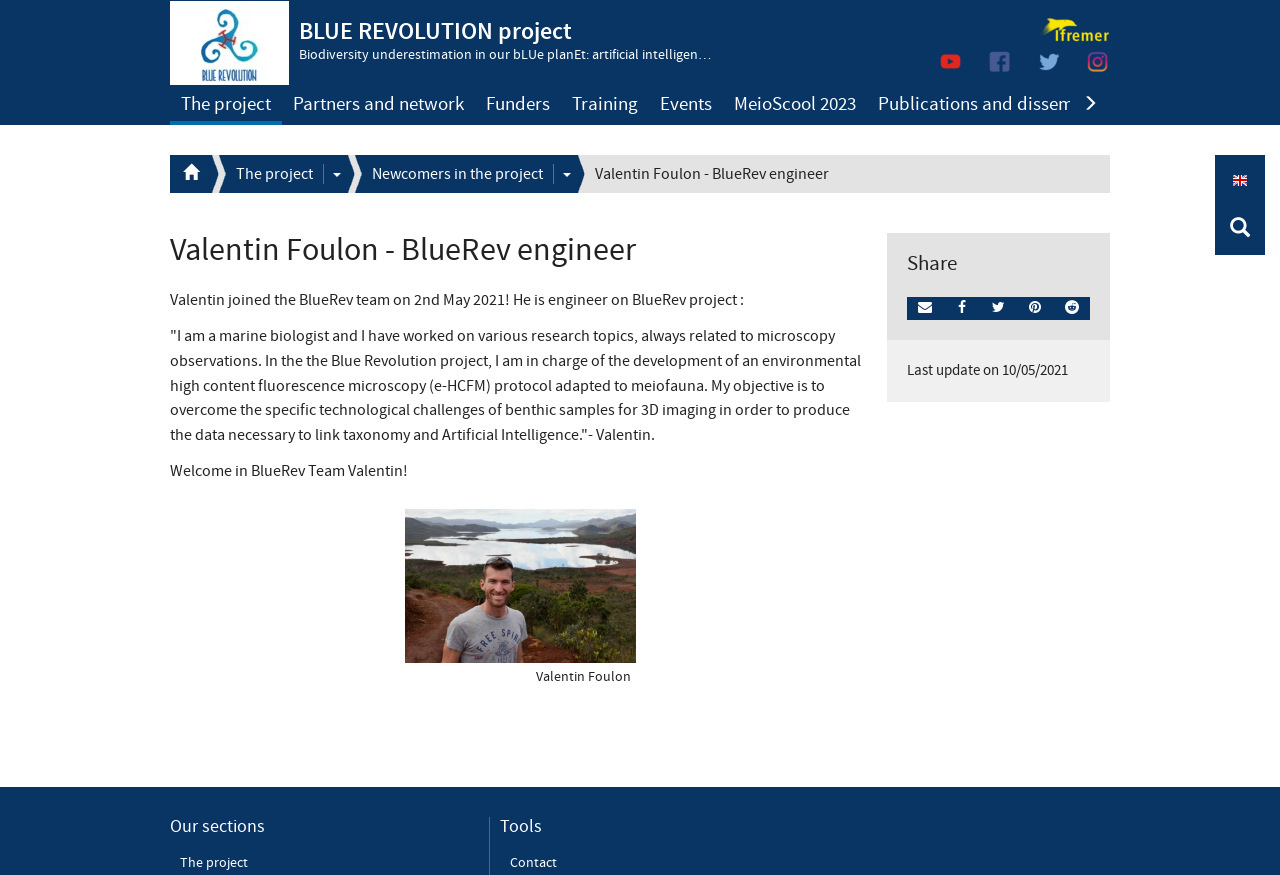What is Valentin Foulon's role?
Answer with a single word or short phrase according to what you see in the image.

BlueRev engineer